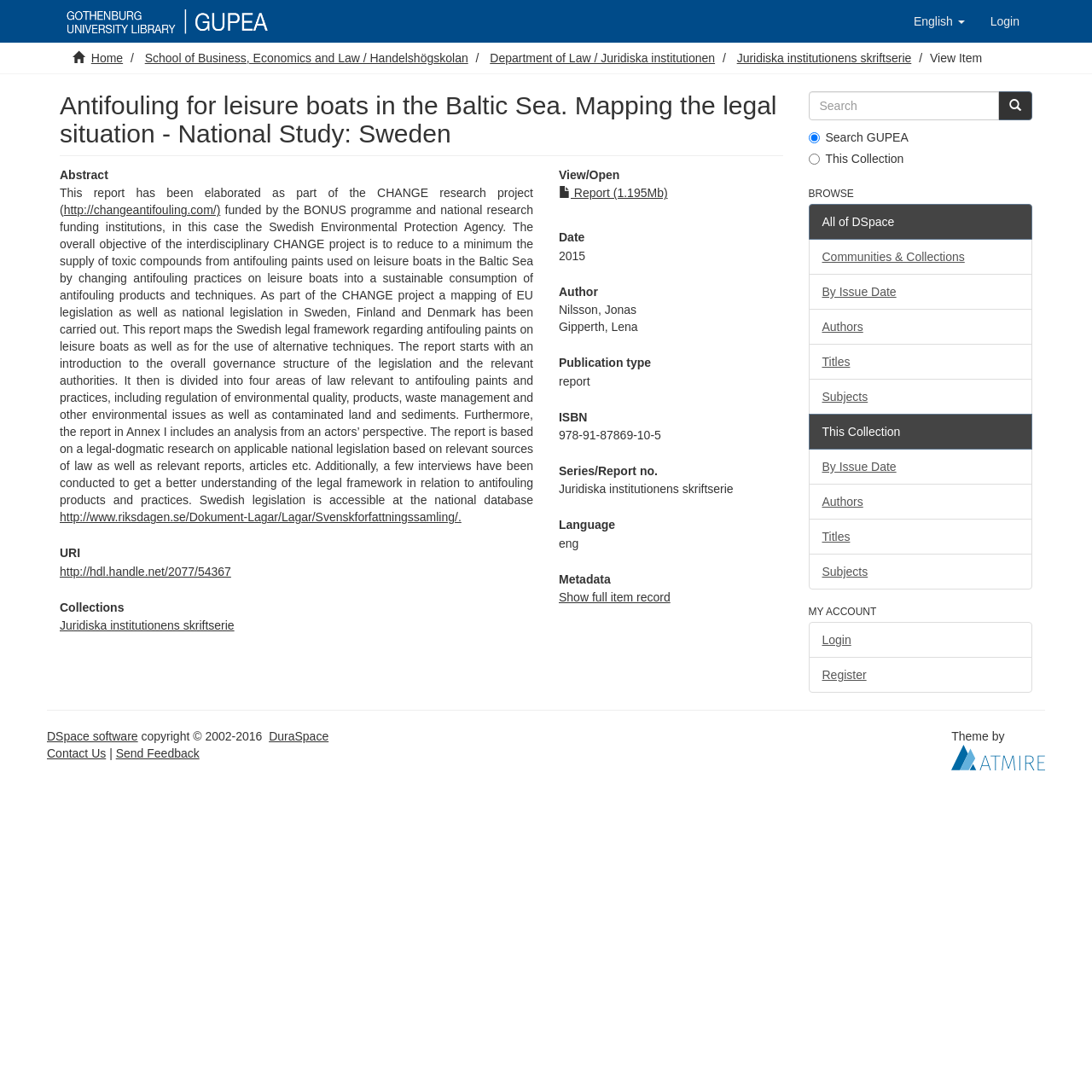What is the publication type of the report?
Refer to the image and provide a concise answer in one word or phrase.

Report